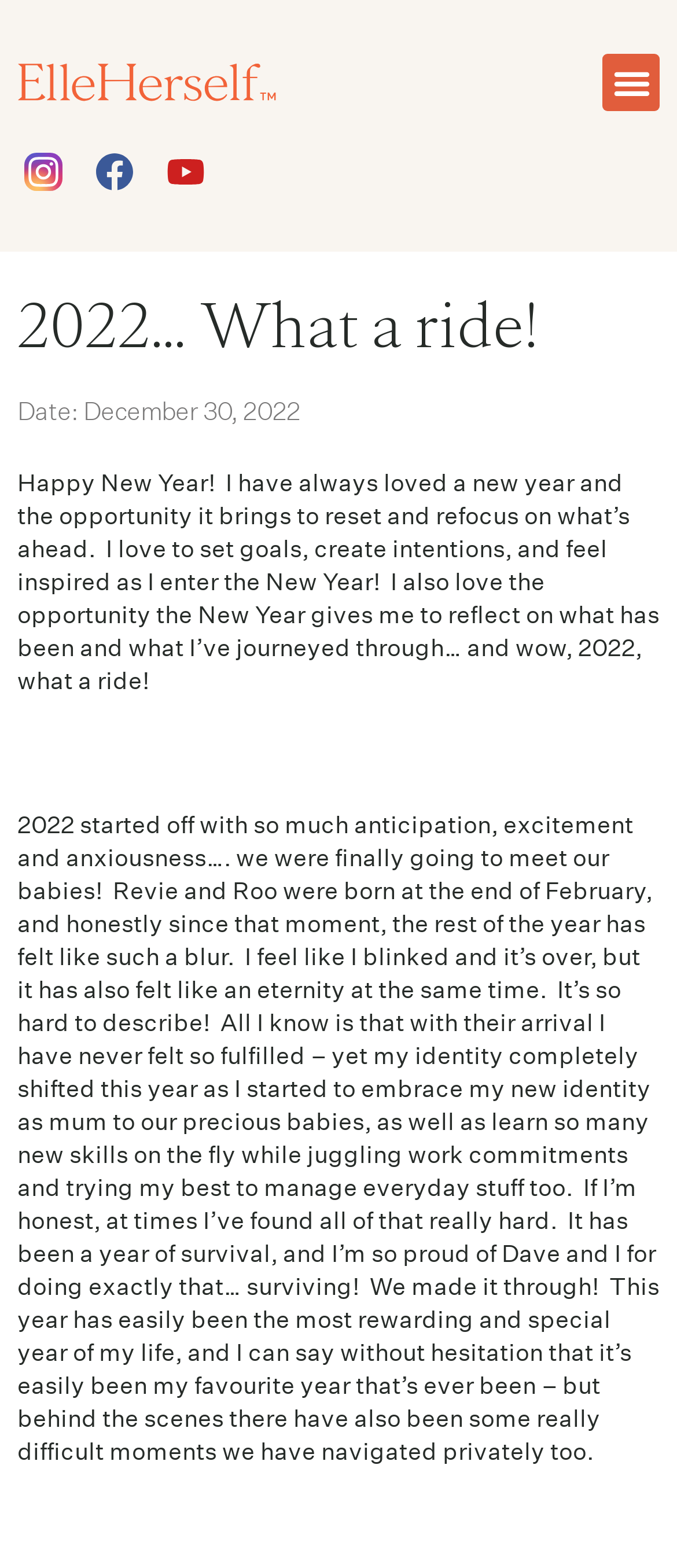What is the author's feeling about 2022?
Carefully analyze the image and provide a thorough answer to the question.

The author mentions that she has never felt so fulfilled with the arrival of her babies, despite finding it hard to juggle work commitments and everyday stuff.